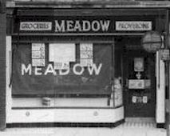Analyze the image and describe all the key elements you observe.

This historical image depicts the exterior of the Meadow Dairy shop, located at 54 High Road, Beeston. The storefront features a prominent sign displaying the name "MEADOW," clearly indicating its identity as a grocery and provisions shop. The design of the façade reflects the charm of early 20th-century retail, highlighting the period's architecture and marketing styles. Established in competition with the nearby Maypole Dairy Company, Meadow Dairy moved to this location in the early 1930s, symbolizing a strategic shift for the company after its 1929 takeover by Home & Colonial. The image paints a vivid picture of local commerce during a time when specialty shops were flourishing in Beeston, showcasing the shop as a fixture in the community and capturing a moment in the town's retail history.